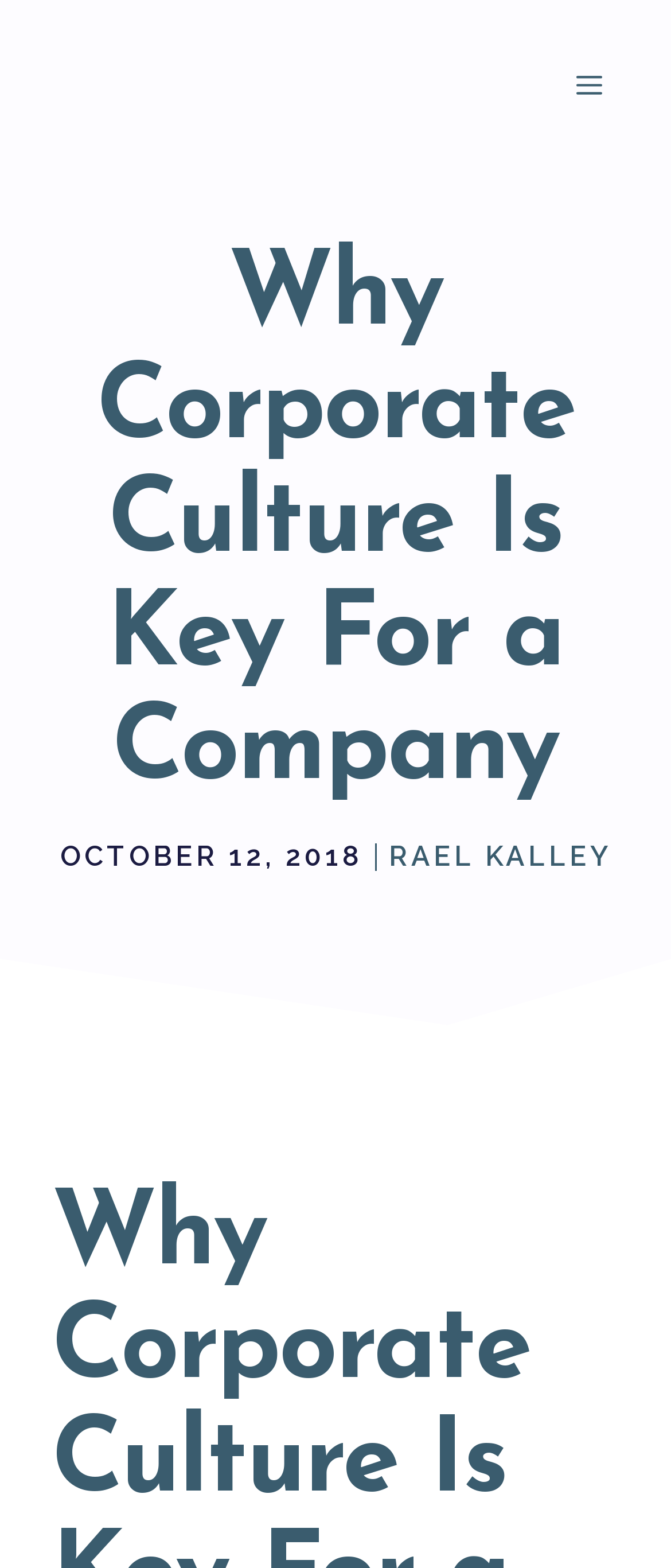Look at the image and give a detailed response to the following question: What is the category of the webpage?

I inferred the category of the webpage by looking at the main heading, which is 'Why Corporate Culture Is Key For a Company'. This heading suggests that the webpage is related to companies or businesses, and the content is likely to discuss the importance of corporate culture in a company.